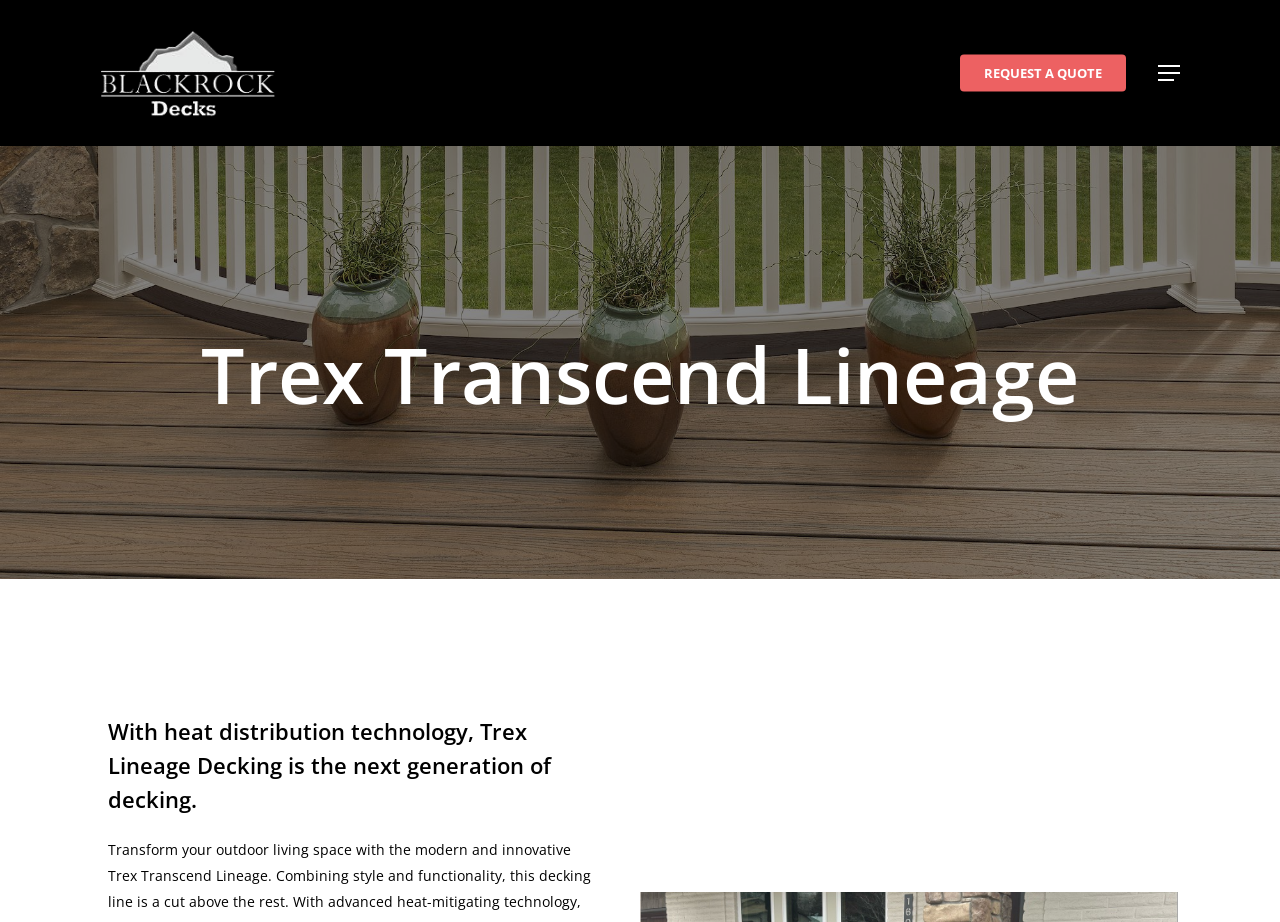Using the element description Menu, predict the bounding box coordinates for the UI element. Provide the coordinates in (top-left x, top-left y, bottom-right x, bottom-right y) format with values ranging from 0 to 1.

[0.905, 0.068, 0.922, 0.09]